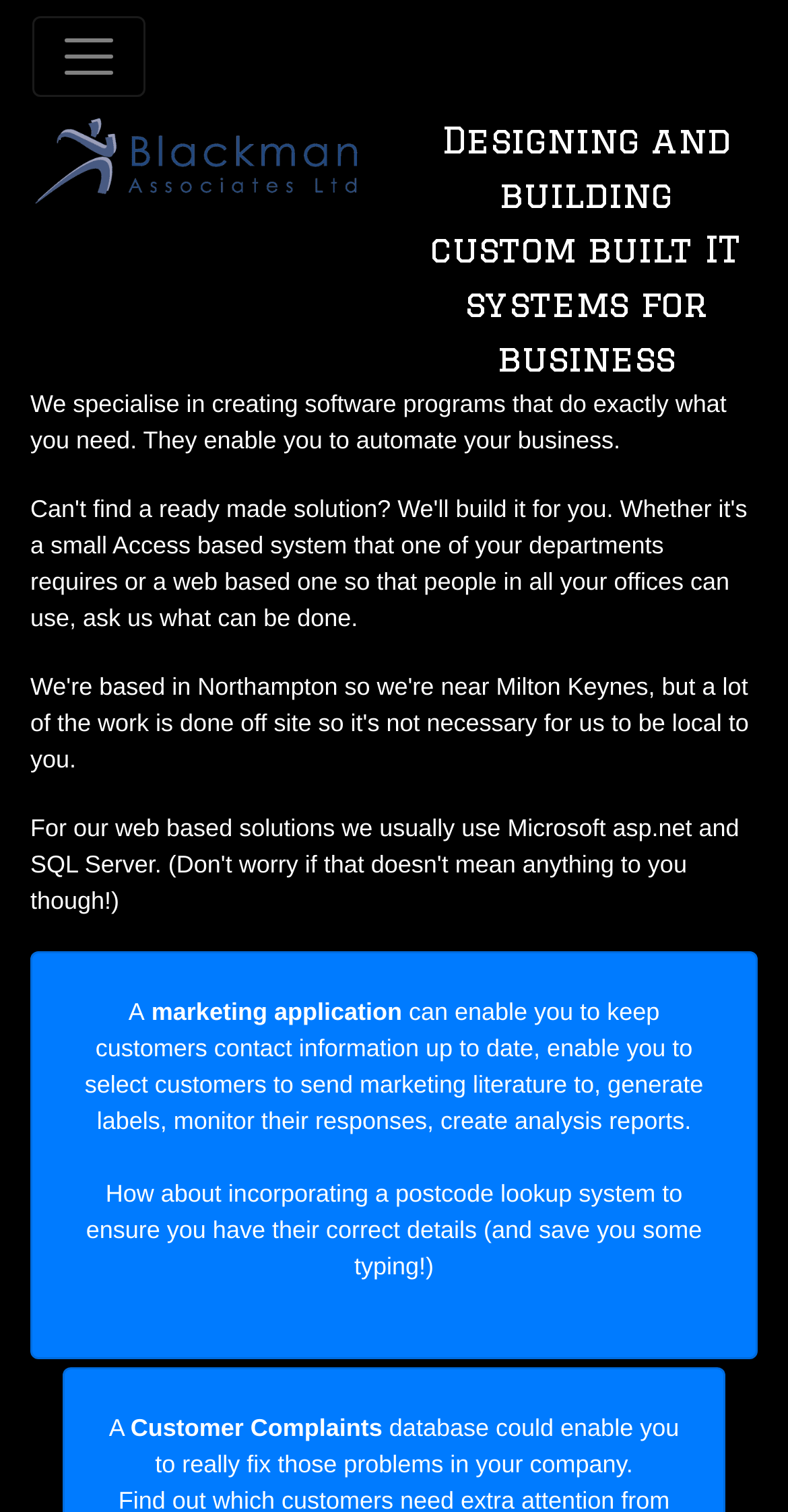What is the purpose of the software programs?
Using the visual information, reply with a single word or short phrase.

Automate business